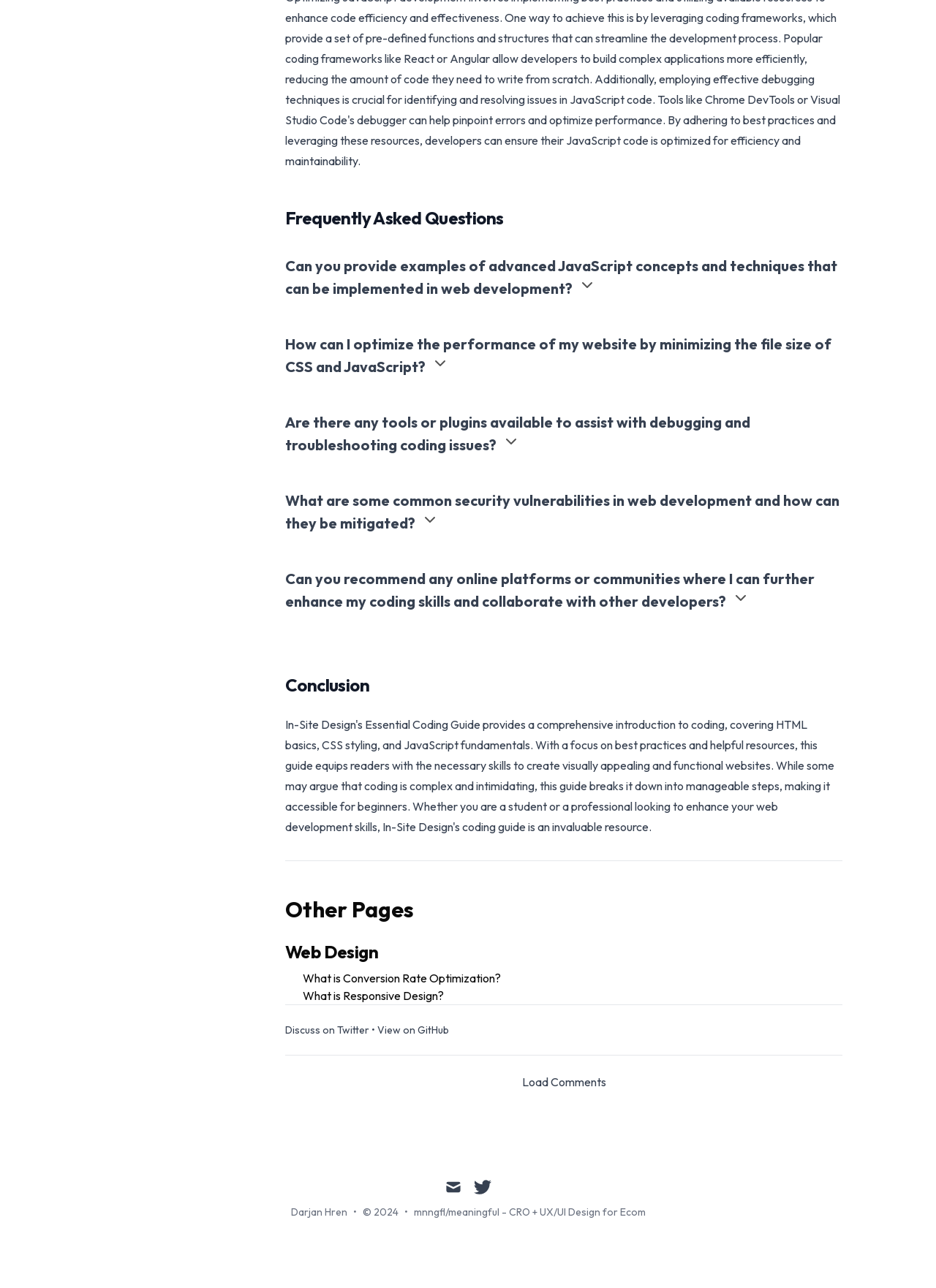Identify the coordinates of the bounding box for the element described below: "mail". Return the coordinates as four float numbers between 0 and 1: [left, top, right, bottom].

[0.475, 0.915, 0.494, 0.928]